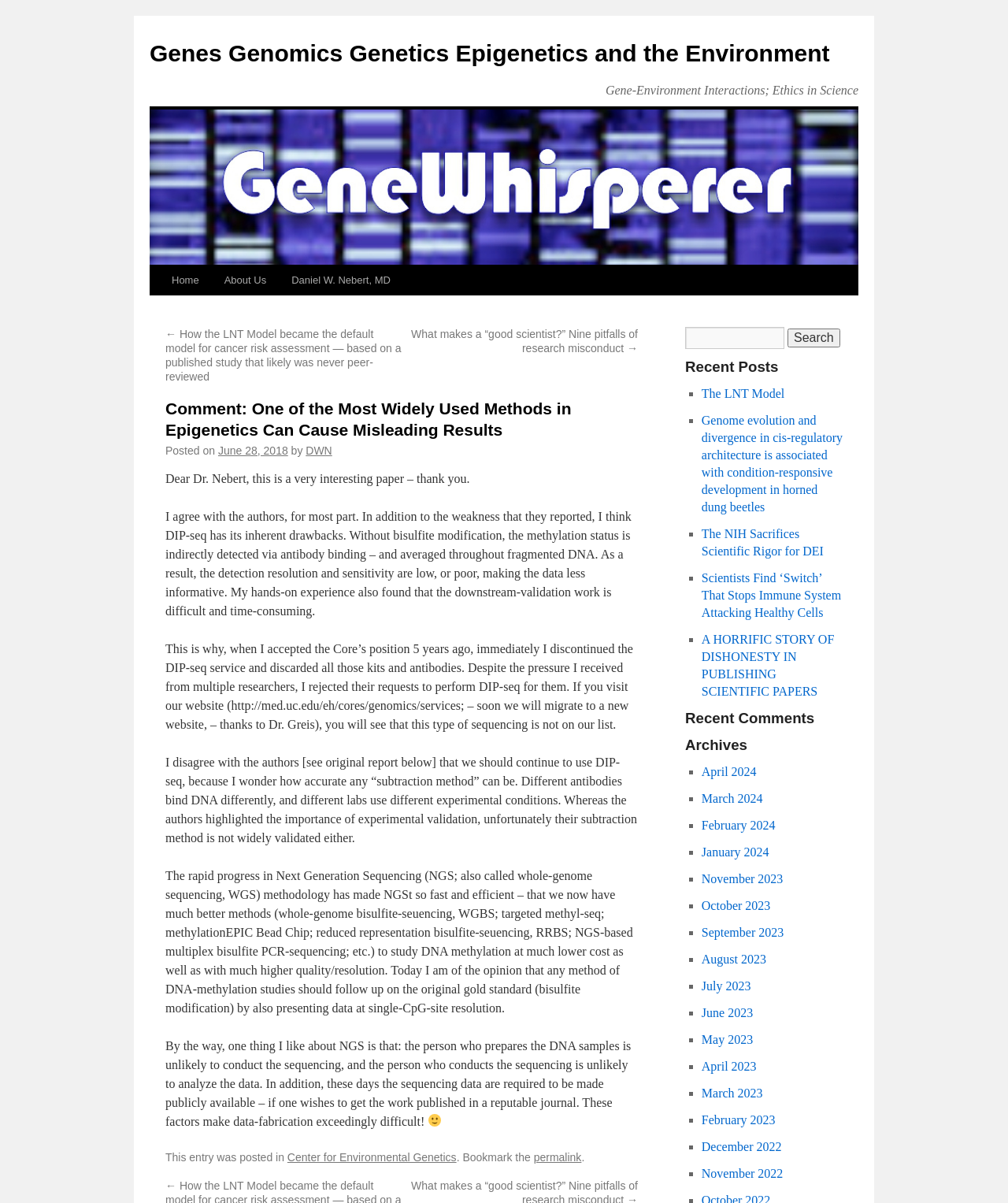Please find the bounding box coordinates of the section that needs to be clicked to achieve this instruction: "Search for a keyword".

[0.68, 0.272, 0.836, 0.29]